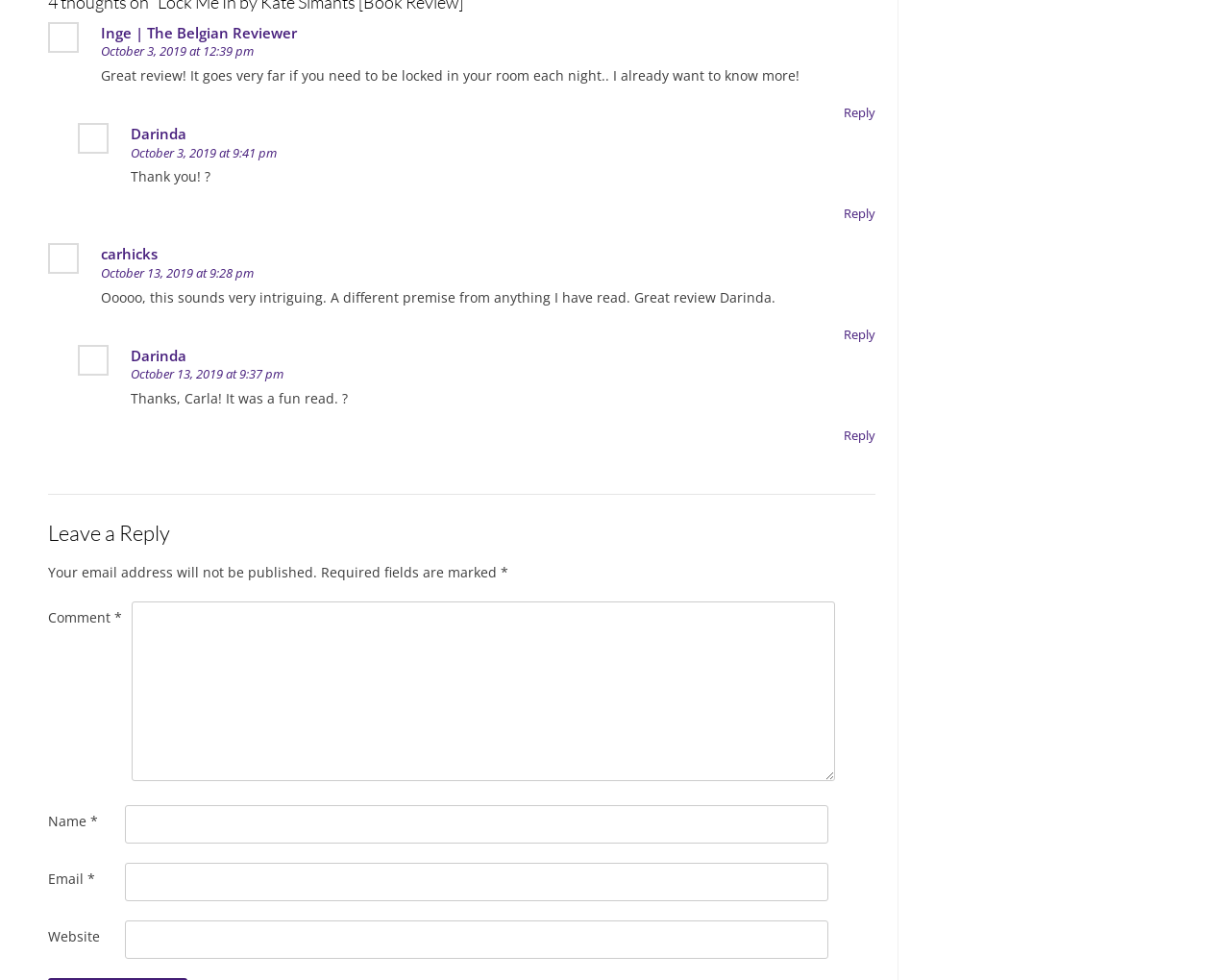Please identify the bounding box coordinates of the region to click in order to complete the given instruction: "Reply to Inge | The Belgian Reviewer". The coordinates should be four float numbers between 0 and 1, i.e., [left, top, right, bottom].

[0.686, 0.107, 0.712, 0.124]